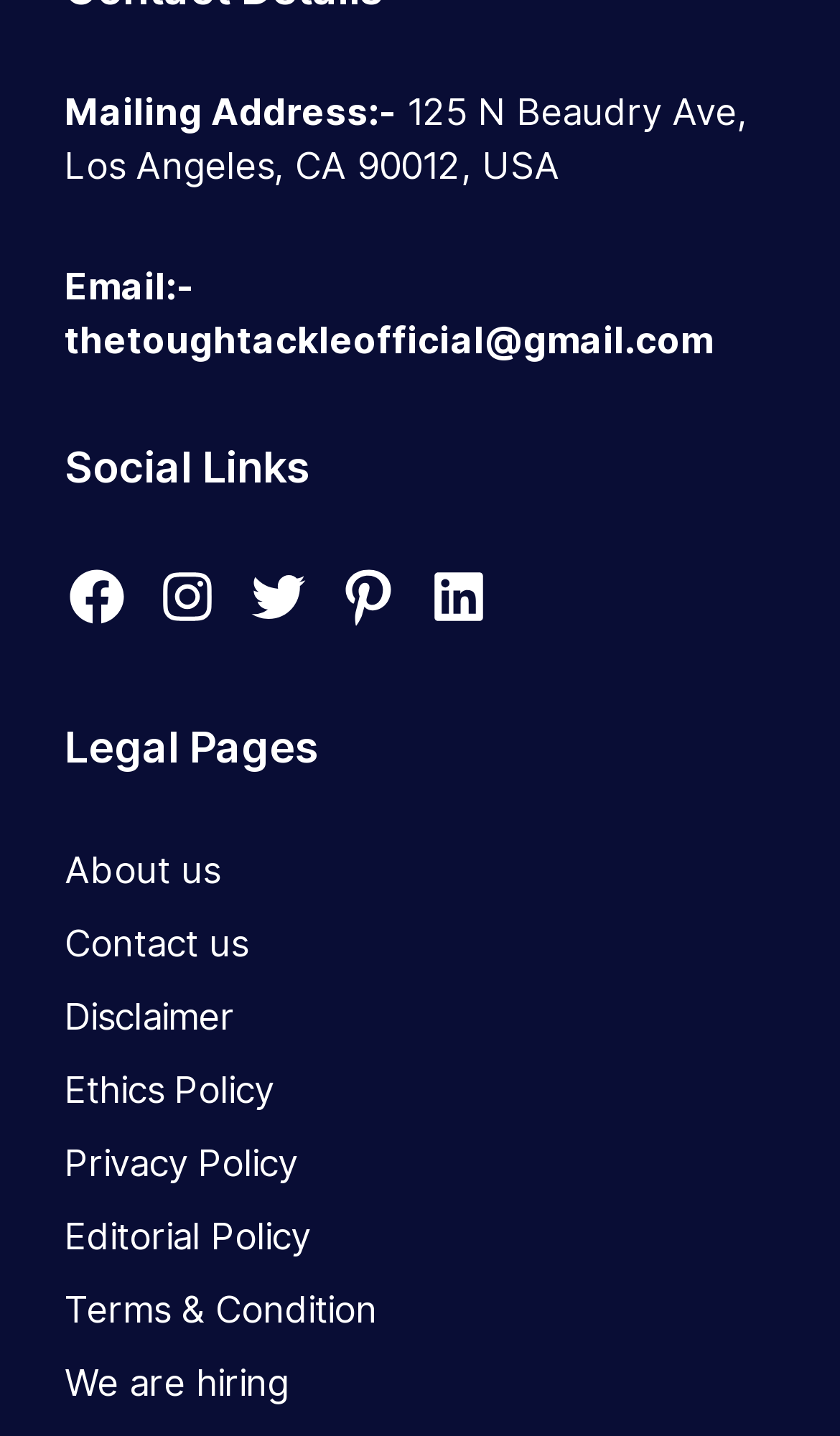Use a single word or phrase to answer the question: 
How many legal pages are available?

9